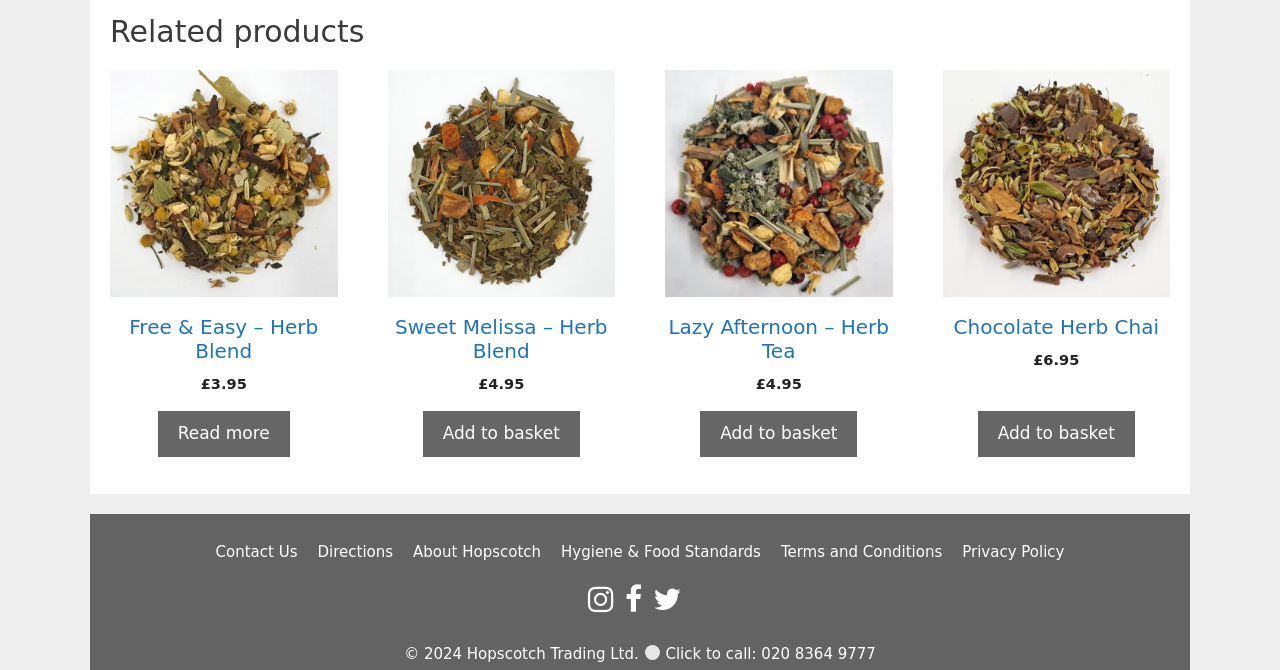Determine the bounding box coordinates for the clickable element to execute this instruction: "Add 'Sweet Melissa - Herb Blend' to basket". Provide the coordinates as four float numbers between 0 and 1, i.e., [left, top, right, bottom].

[0.33, 0.614, 0.453, 0.682]